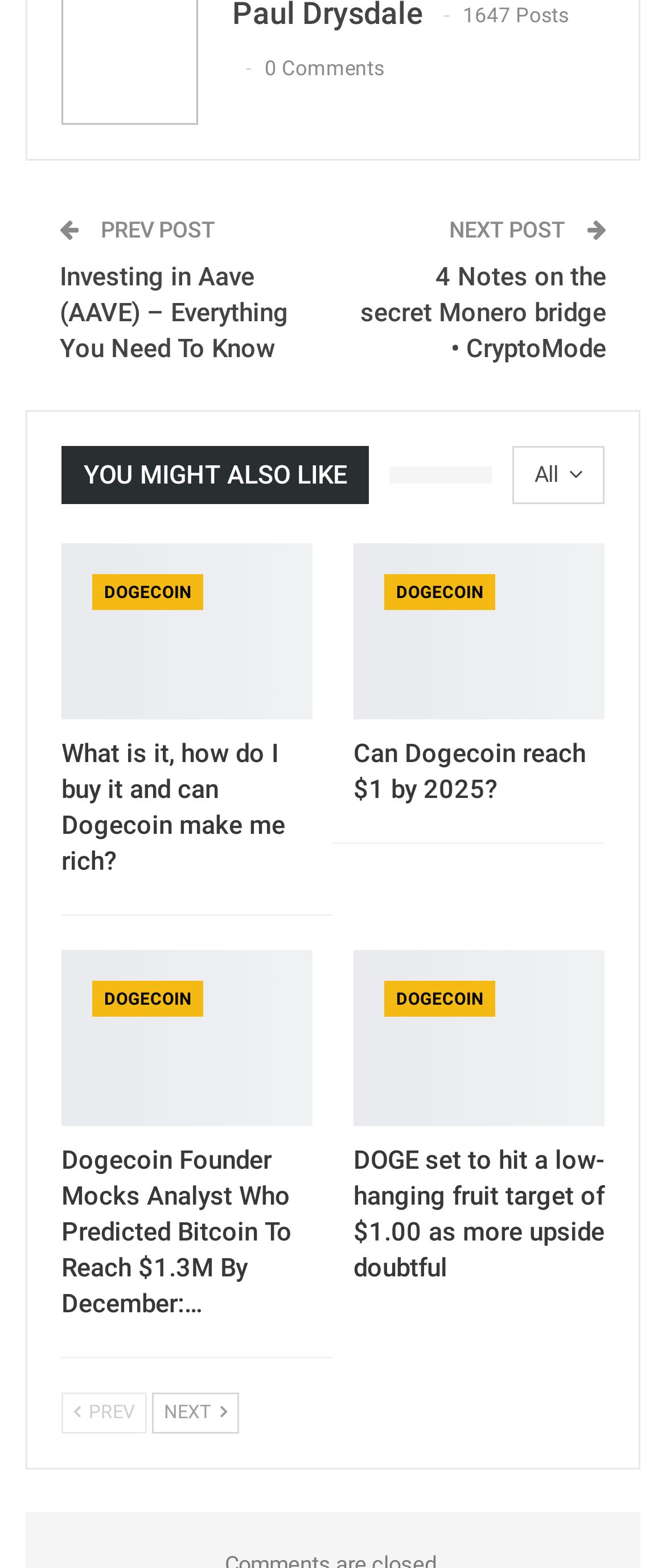How many navigation buttons are there at the bottom?
Please provide a single word or phrase in response based on the screenshot.

2